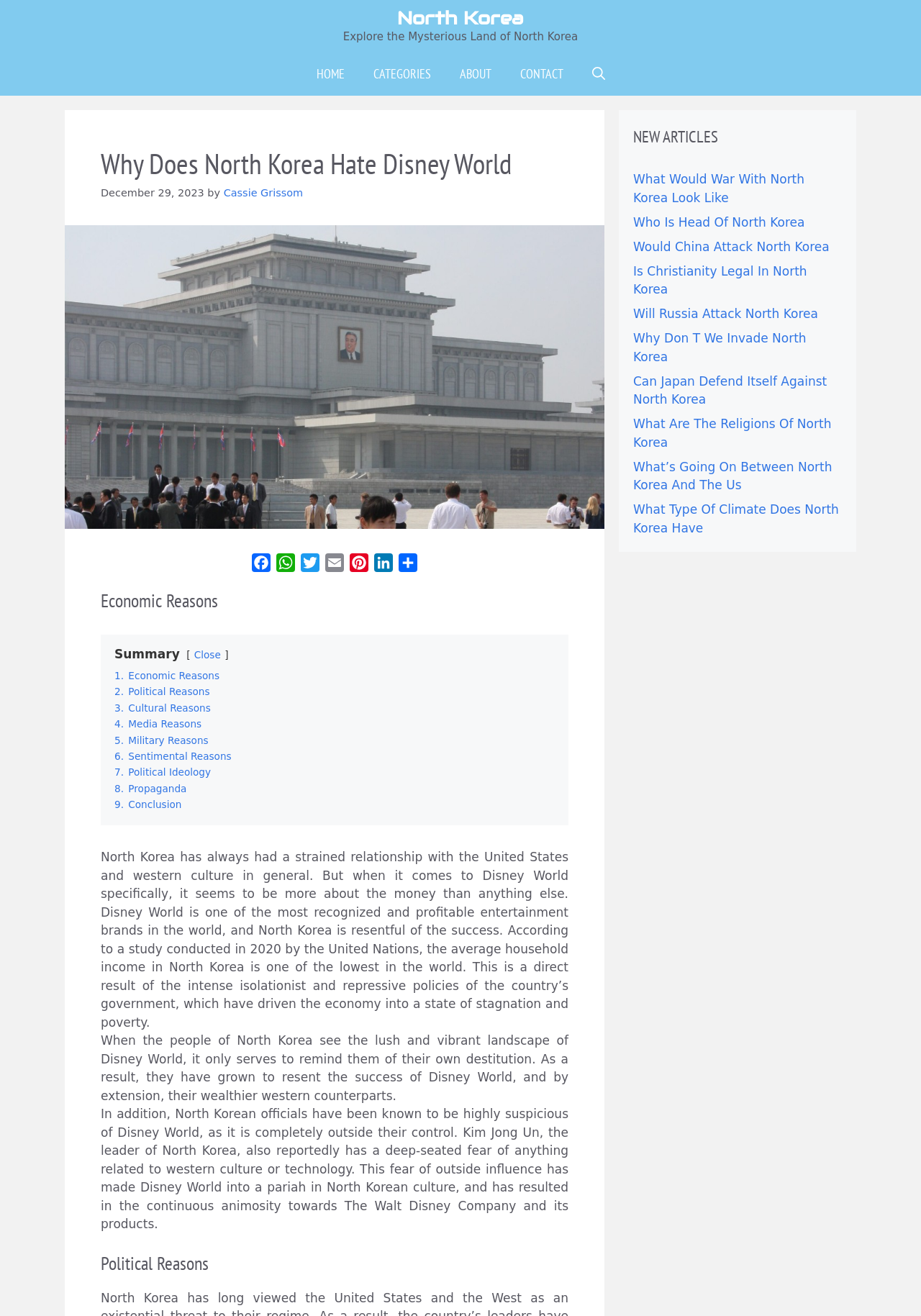Please identify the bounding box coordinates of the area that needs to be clicked to fulfill the following instruction: "Share the article on Facebook."

[0.27, 0.421, 0.297, 0.439]